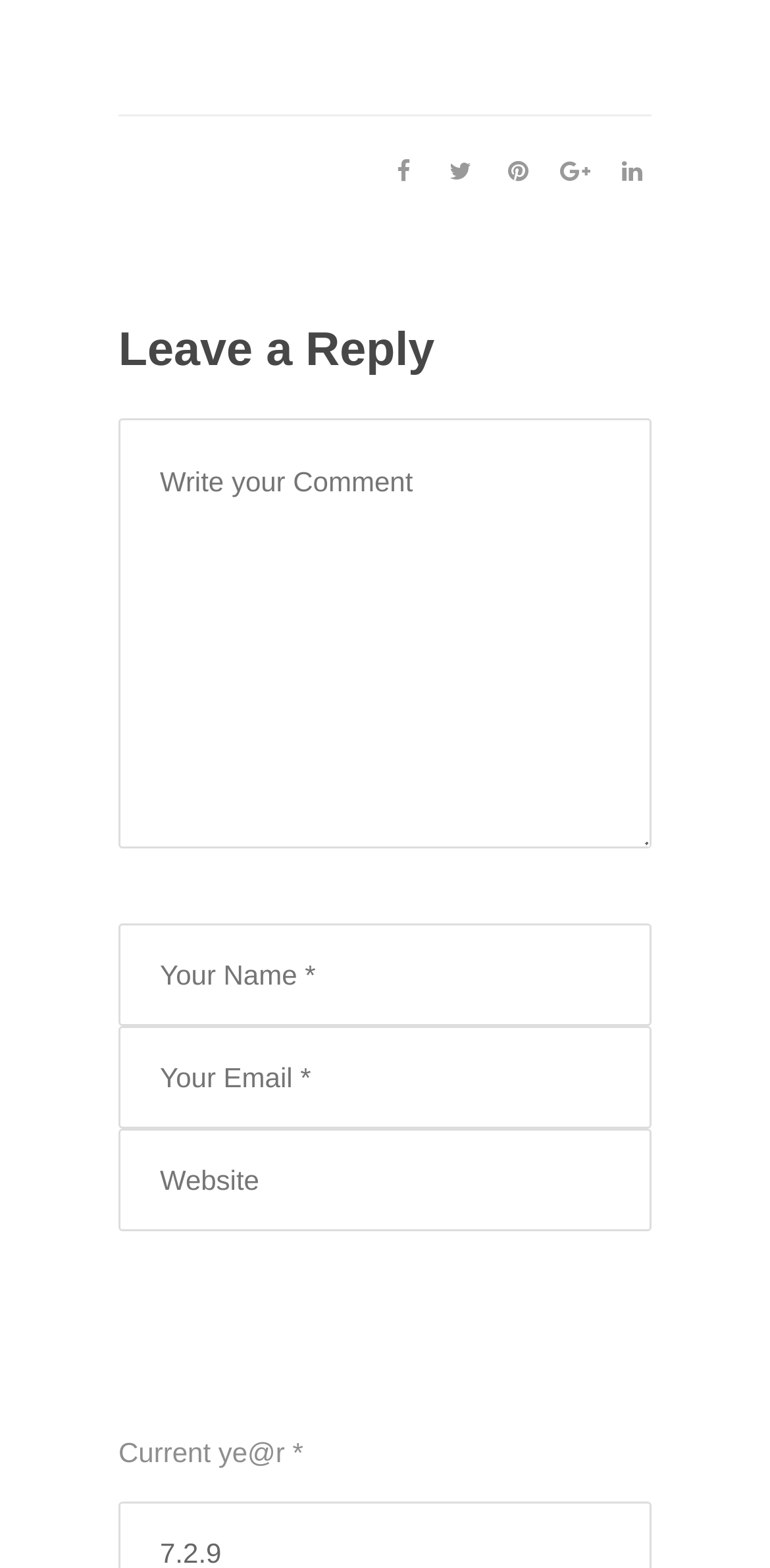Please specify the coordinates of the bounding box for the element that should be clicked to carry out this instruction: "Click the email link". The coordinates must be four float numbers between 0 and 1, formatted as [left, top, right, bottom].

[0.573, 0.093, 0.624, 0.126]